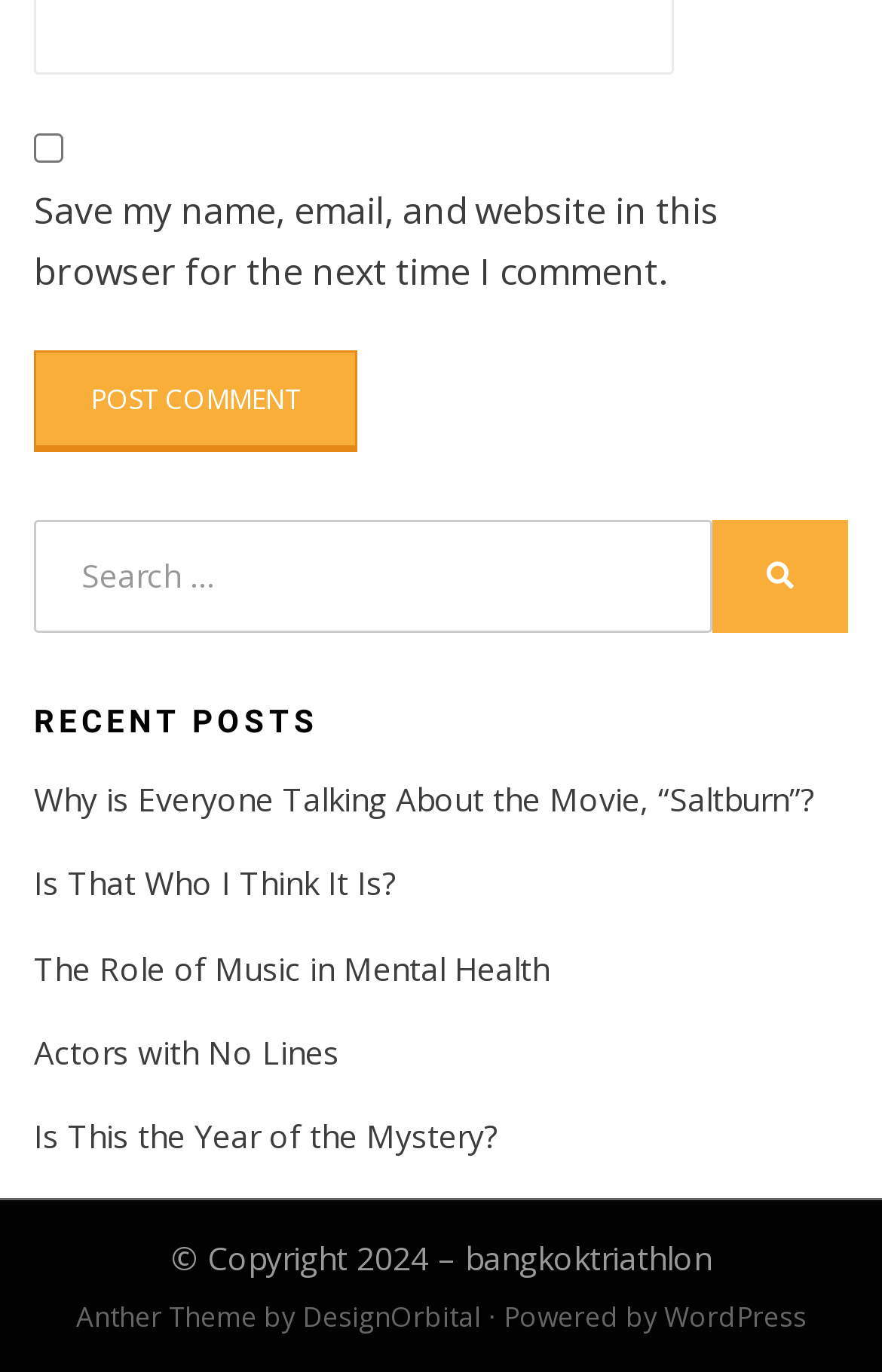Answer the following query concisely with a single word or phrase:
What is the category of the links under 'RECENT POSTS'?

Blog posts